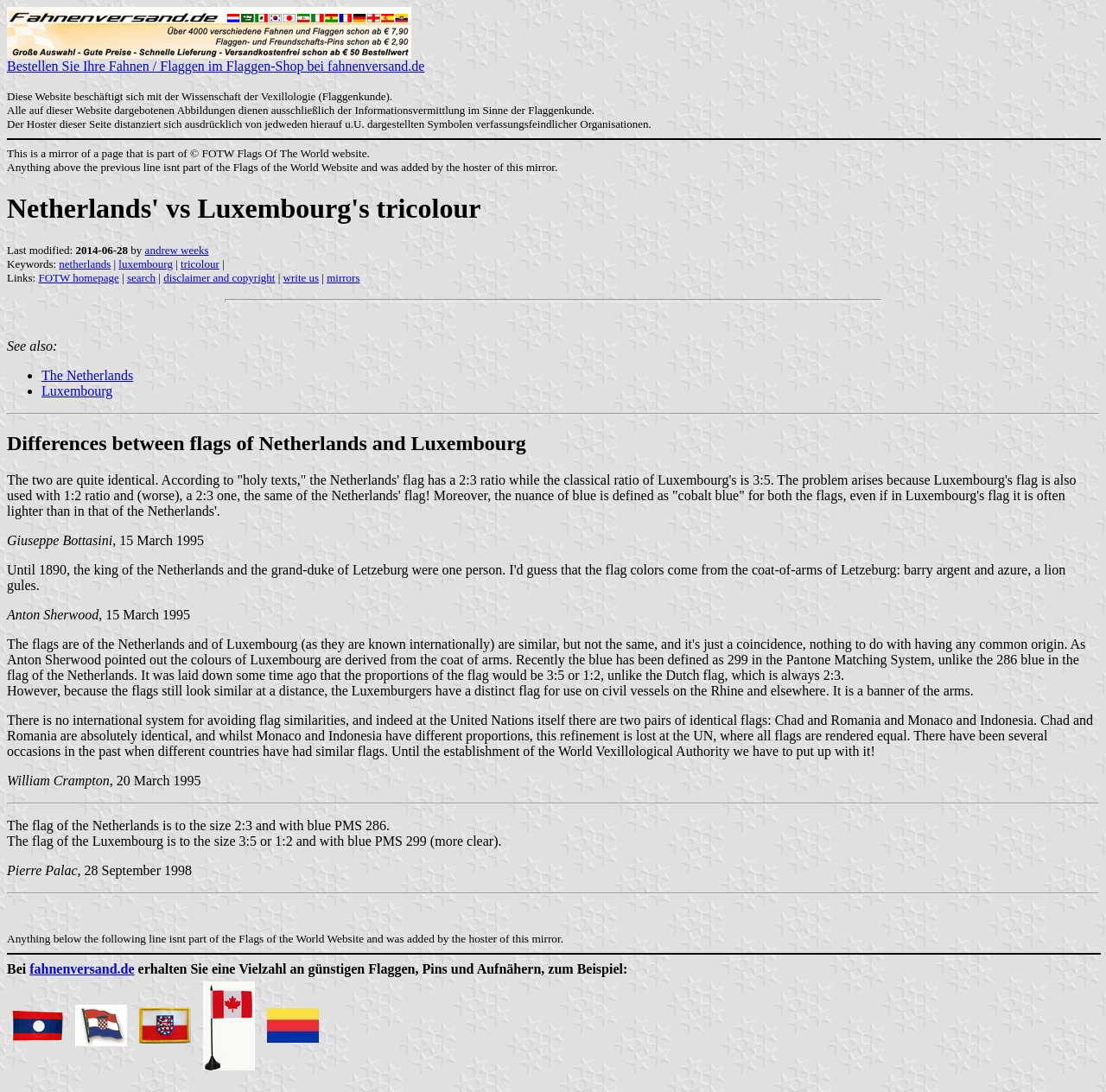Please provide the bounding box coordinates for the element that needs to be clicked to perform the following instruction: "Visit the FOTW homepage". The coordinates should be given as four float numbers between 0 and 1, i.e., [left, top, right, bottom].

[0.035, 0.248, 0.108, 0.26]